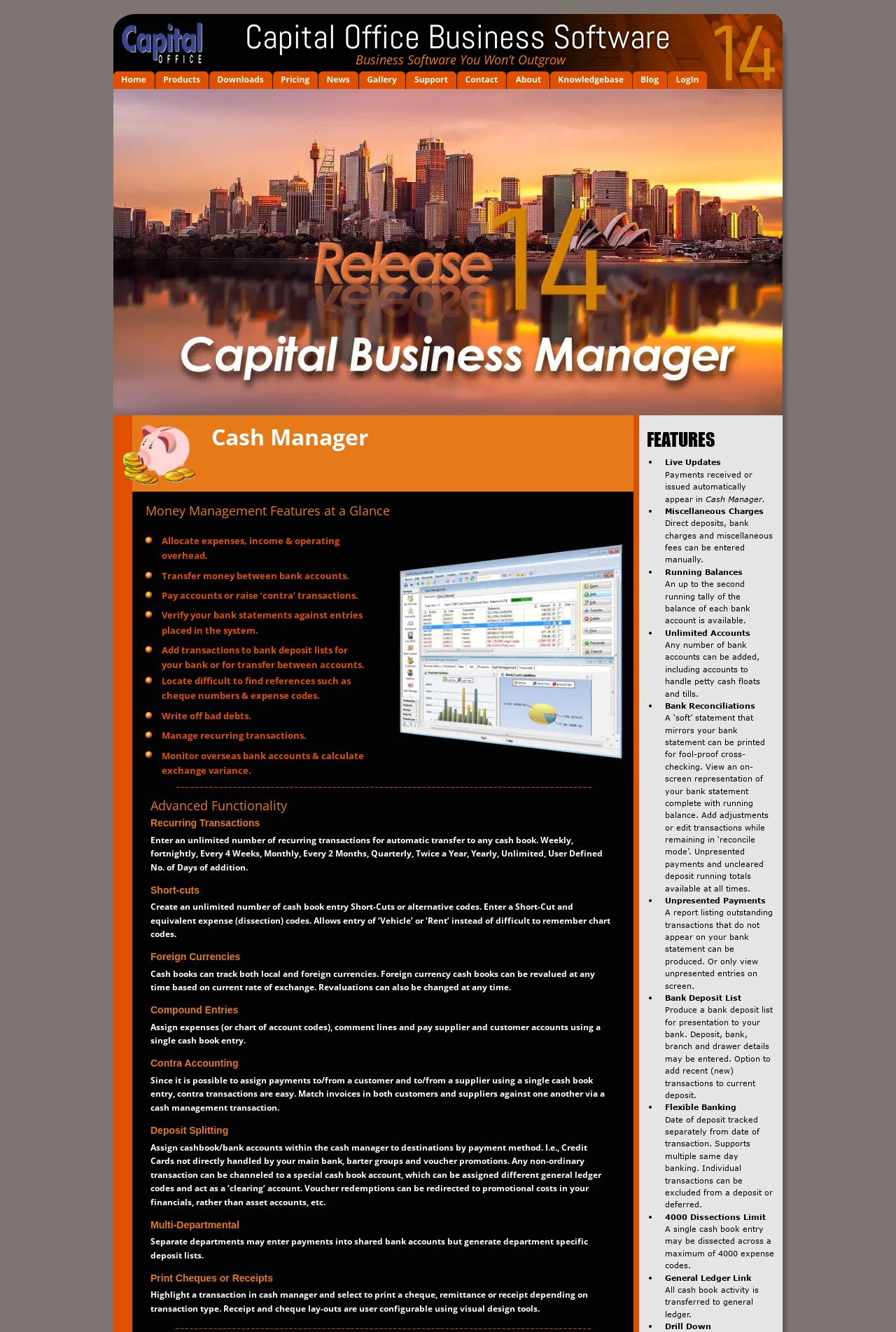What is the first feature listed? Look at the image and give a one-word or short phrase answer.

Live Updates